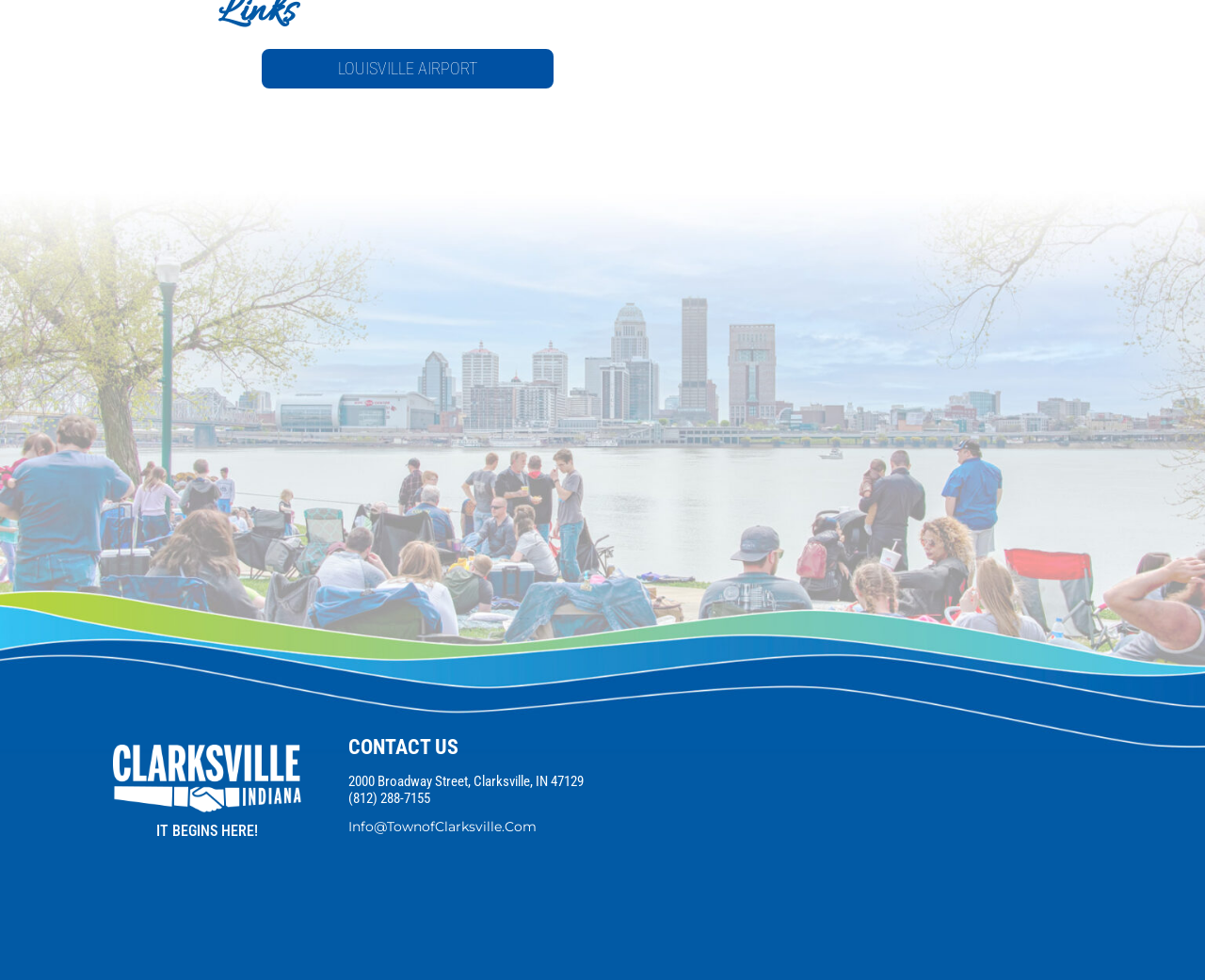What is the phone number of the contact?
Respond to the question with a single word or phrase according to the image.

(812) 288-7155